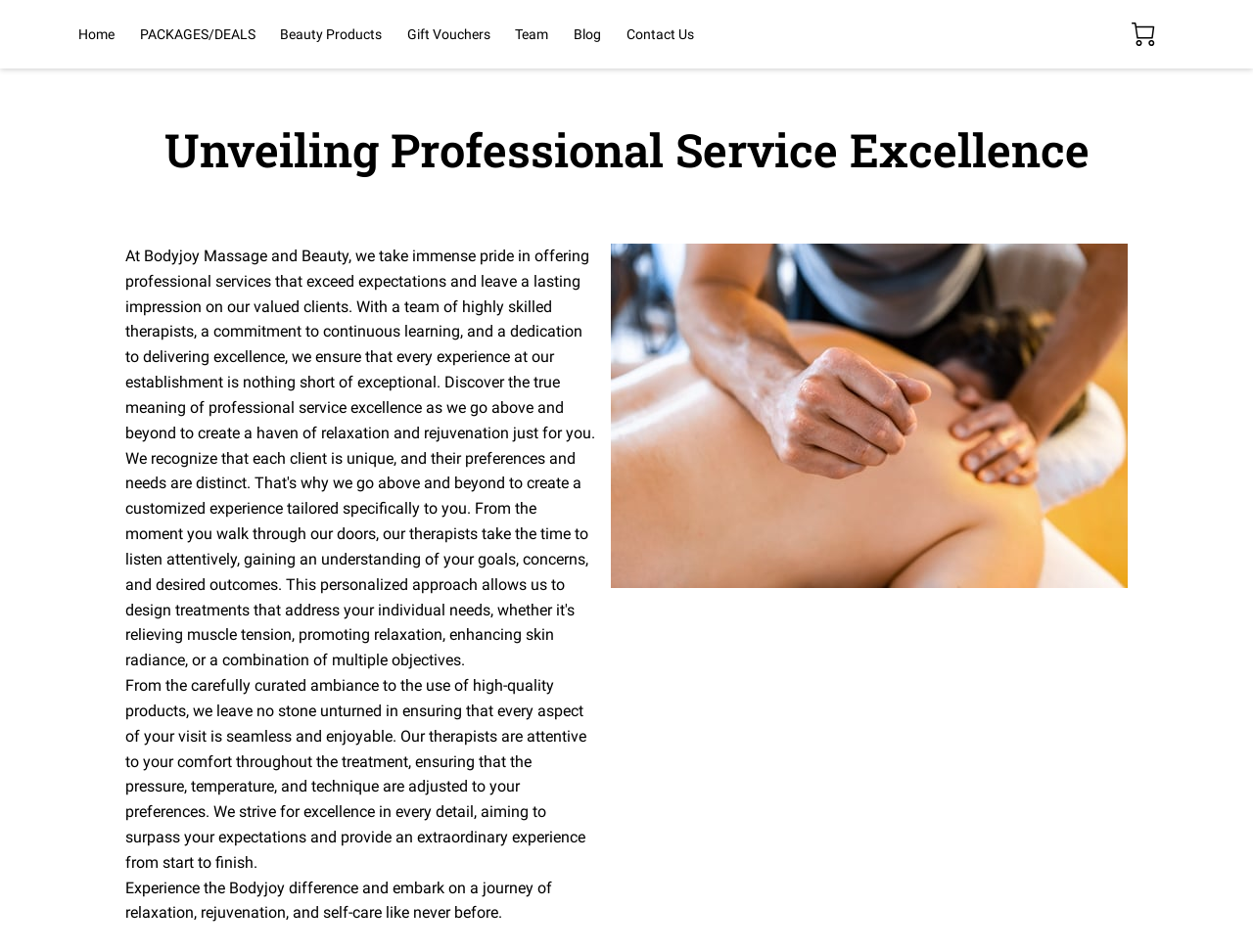Given the webpage screenshot and the description, determine the bounding box coordinates (top-left x, top-left y, bottom-right x, bottom-right y) that define the location of the UI element matching this description: input value=" " name="entry"

None